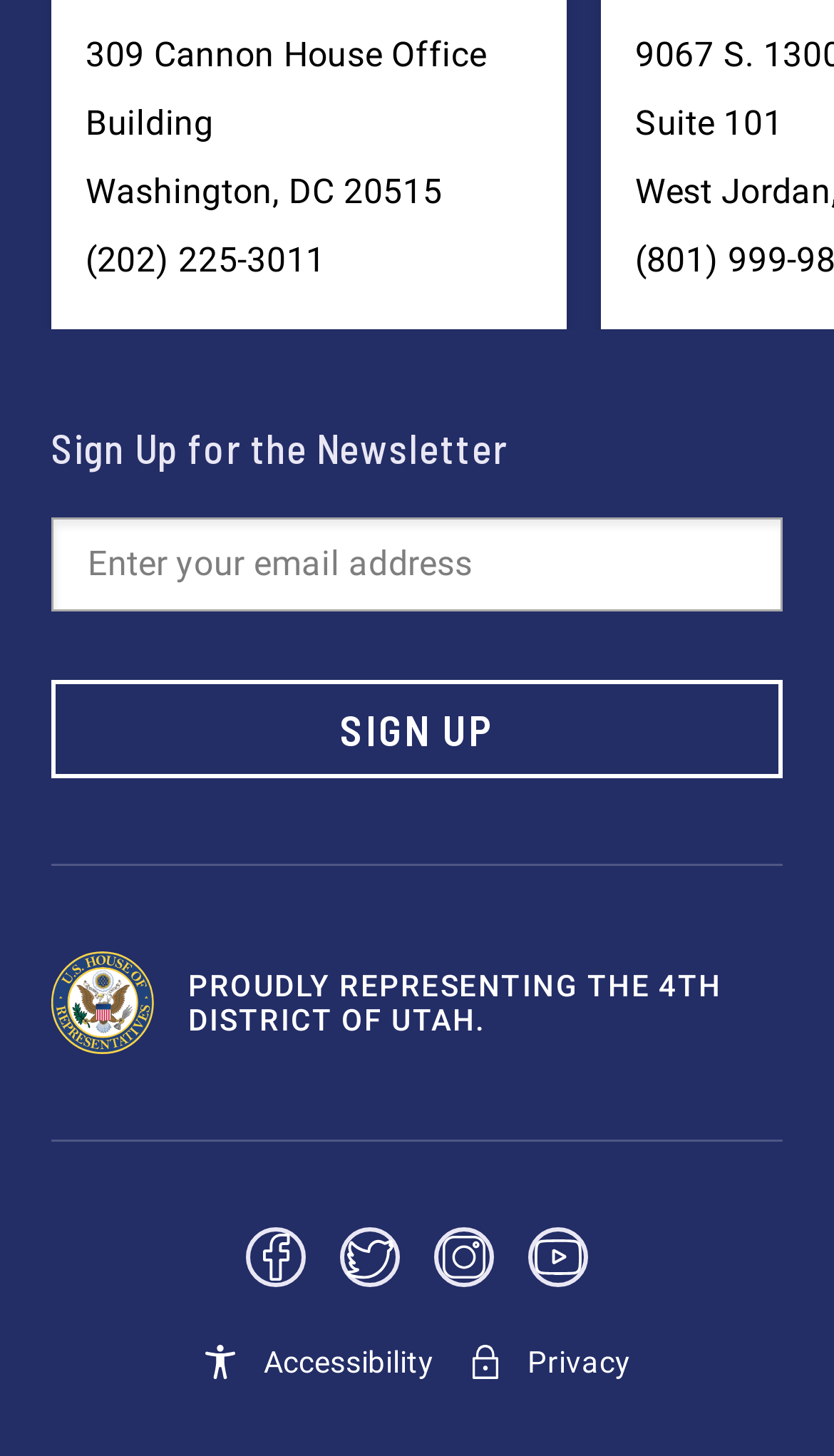Locate the coordinates of the bounding box for the clickable region that fulfills this instruction: "Click SIGN UP".

[0.062, 0.467, 0.938, 0.535]